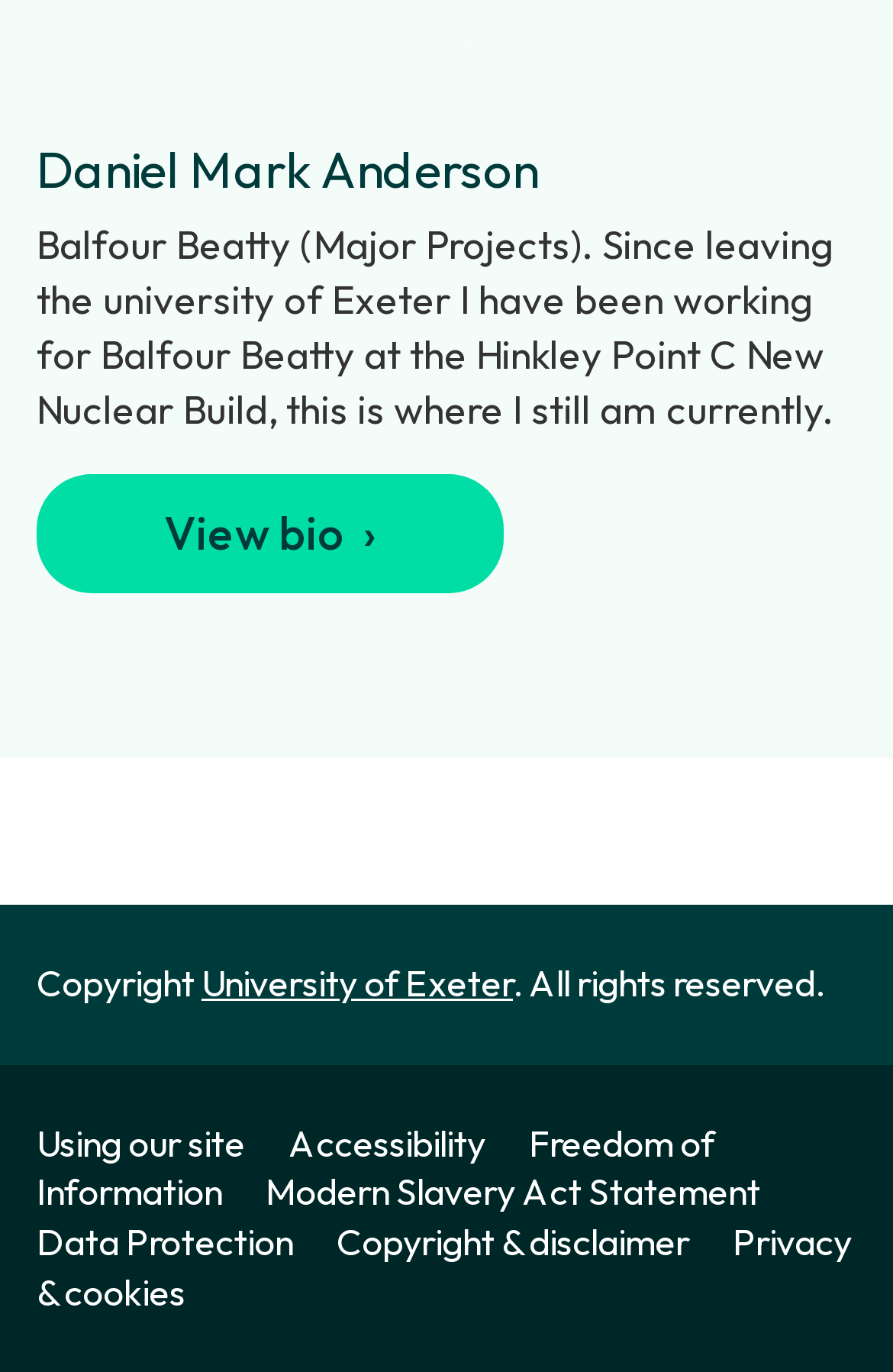What is the person's current workplace?
We need a detailed and exhaustive answer to the question. Please elaborate.

According to the person's bio, they are currently working at Balfour Beatty, specifically at the Hinkley Point C New Nuclear Build project.